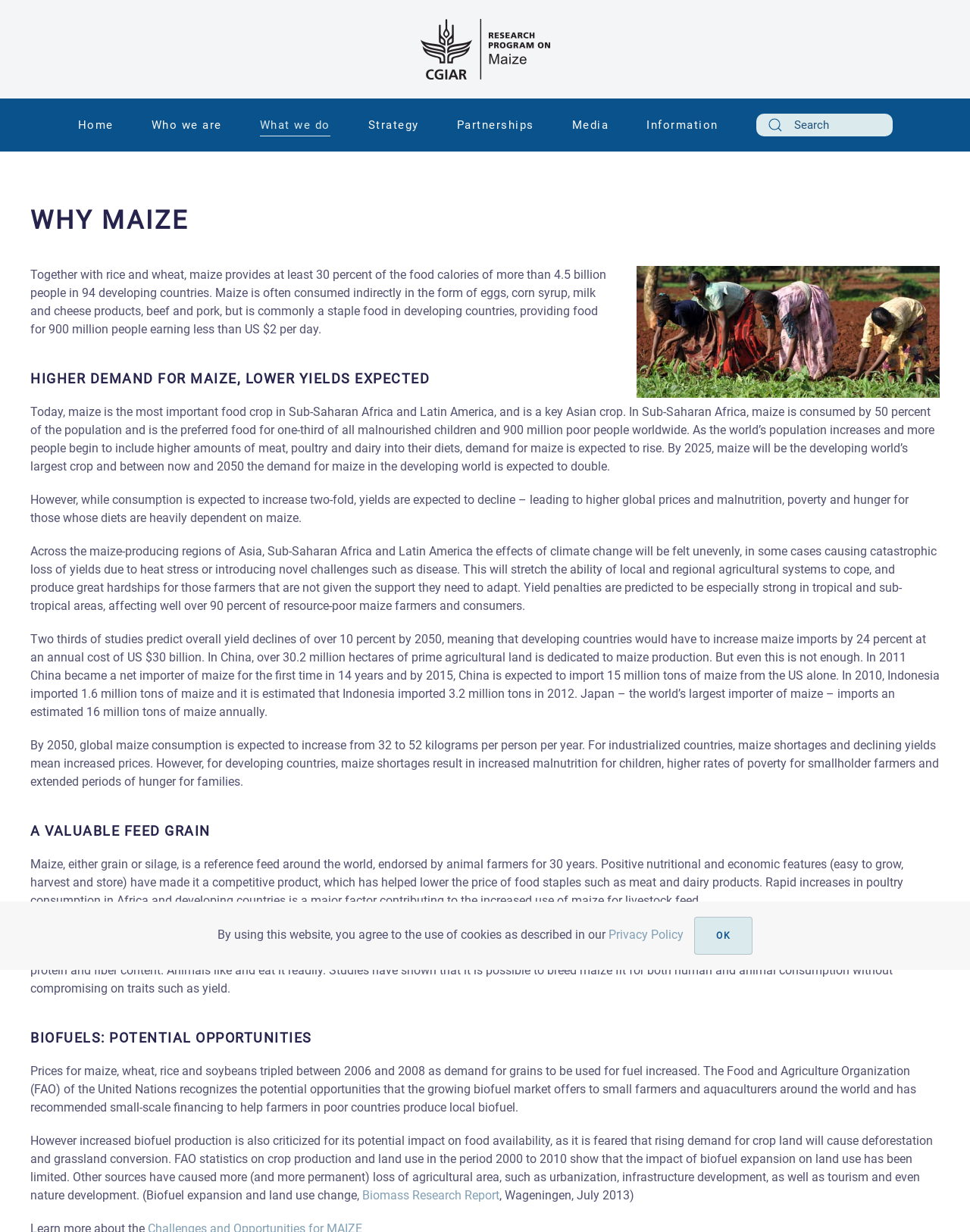Provide the bounding box coordinates for the area that should be clicked to complete the instruction: "Learn about who we are".

[0.156, 0.08, 0.229, 0.123]